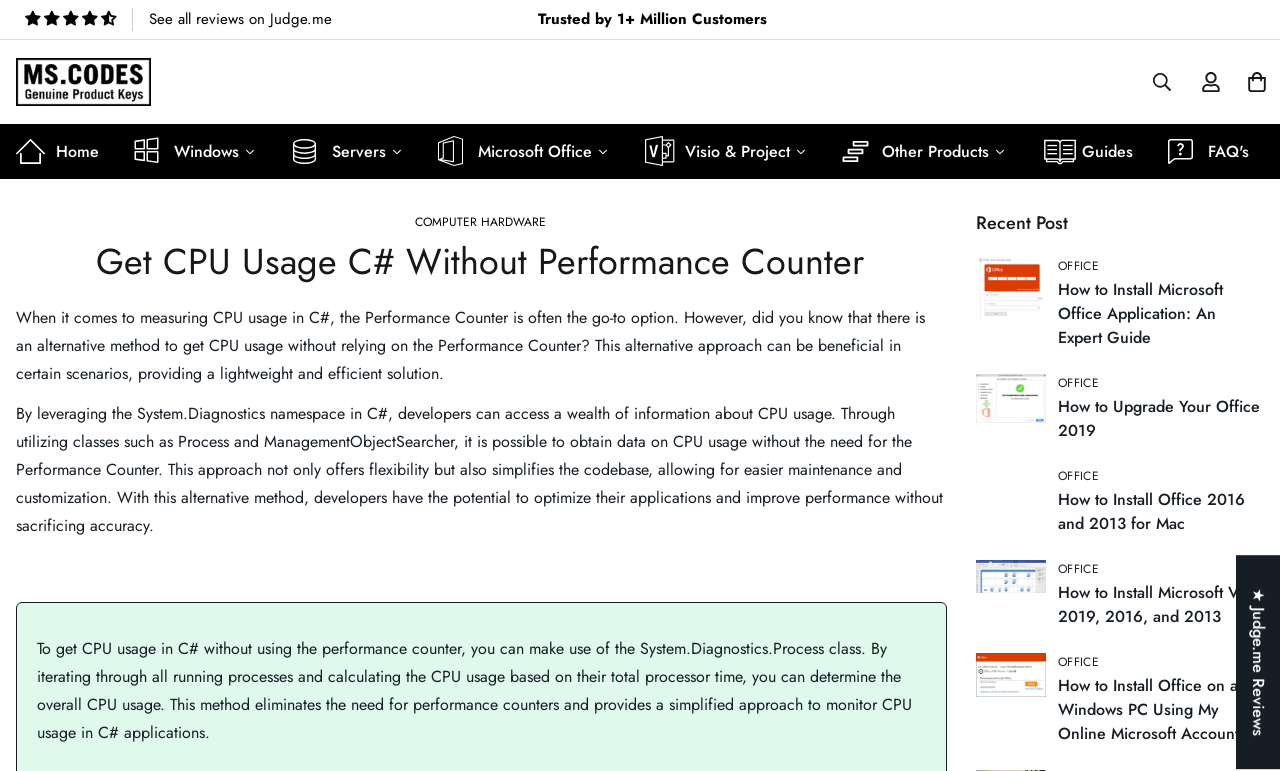What is the average rating of this webpage?
Please provide a single word or phrase as your answer based on the image.

4.42 stars